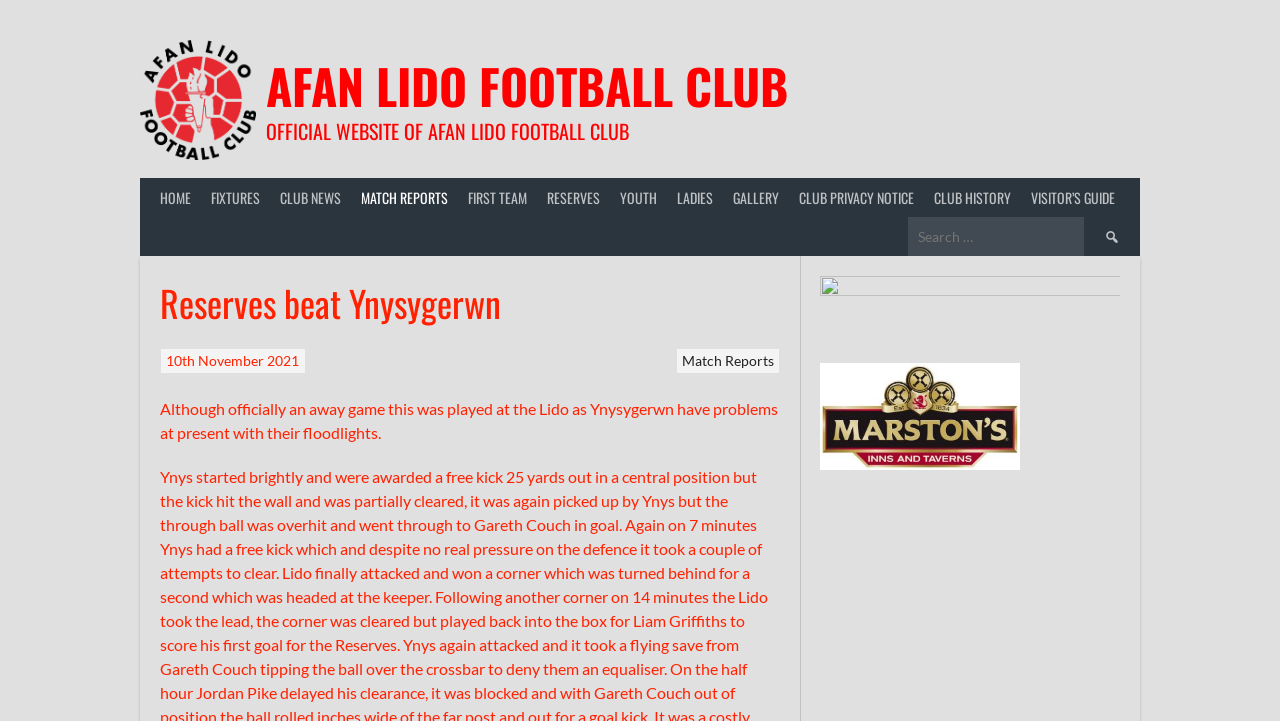Extract the bounding box coordinates of the UI element described by: "Match Reports". The coordinates should include four float numbers ranging from 0 to 1, e.g., [left, top, right, bottom].

[0.274, 0.247, 0.358, 0.3]